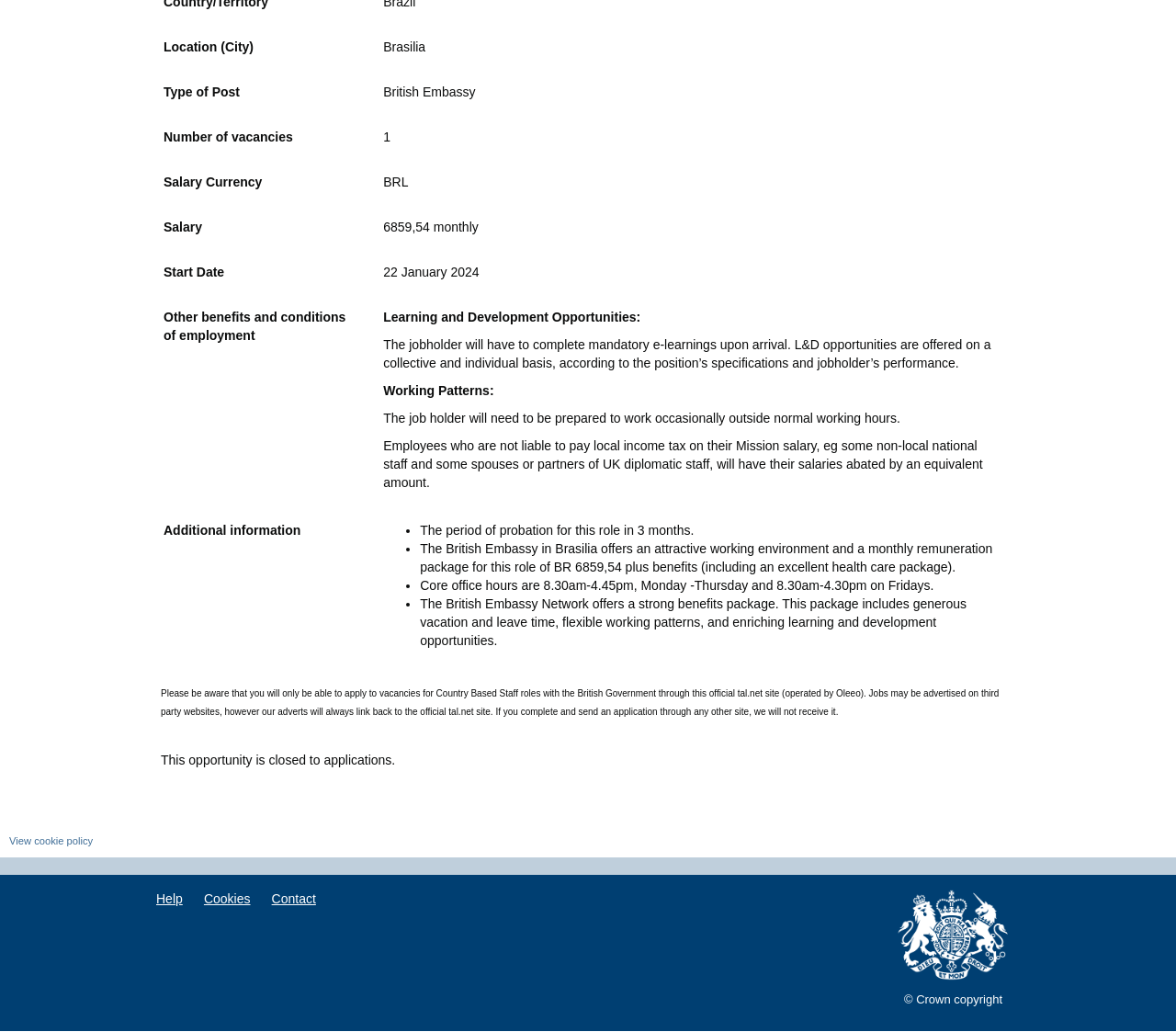Answer briefly with one word or phrase:
What is the period of probation for this role?

3 months